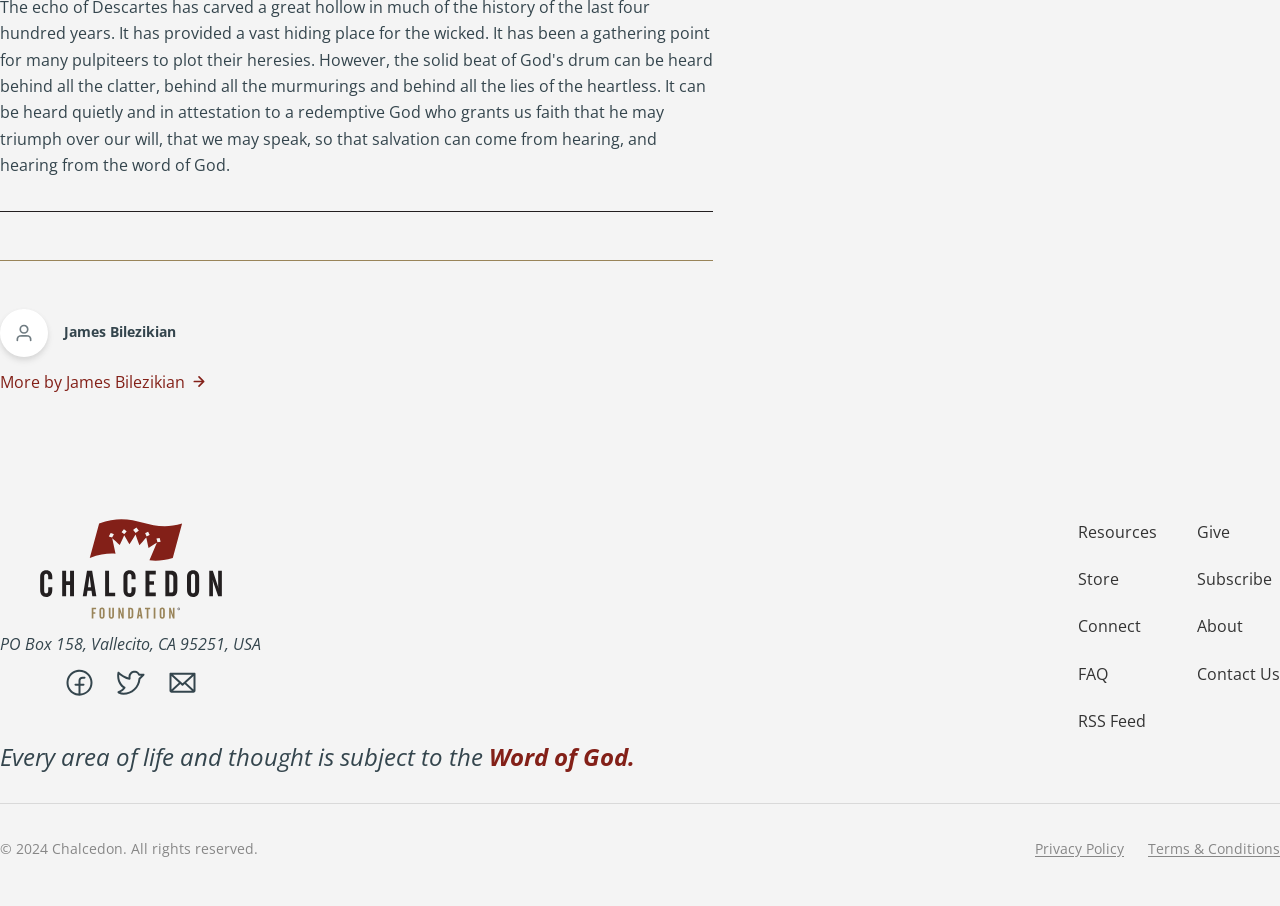Answer succinctly with a single word or phrase:
What is the author's name?

James Bilezikian